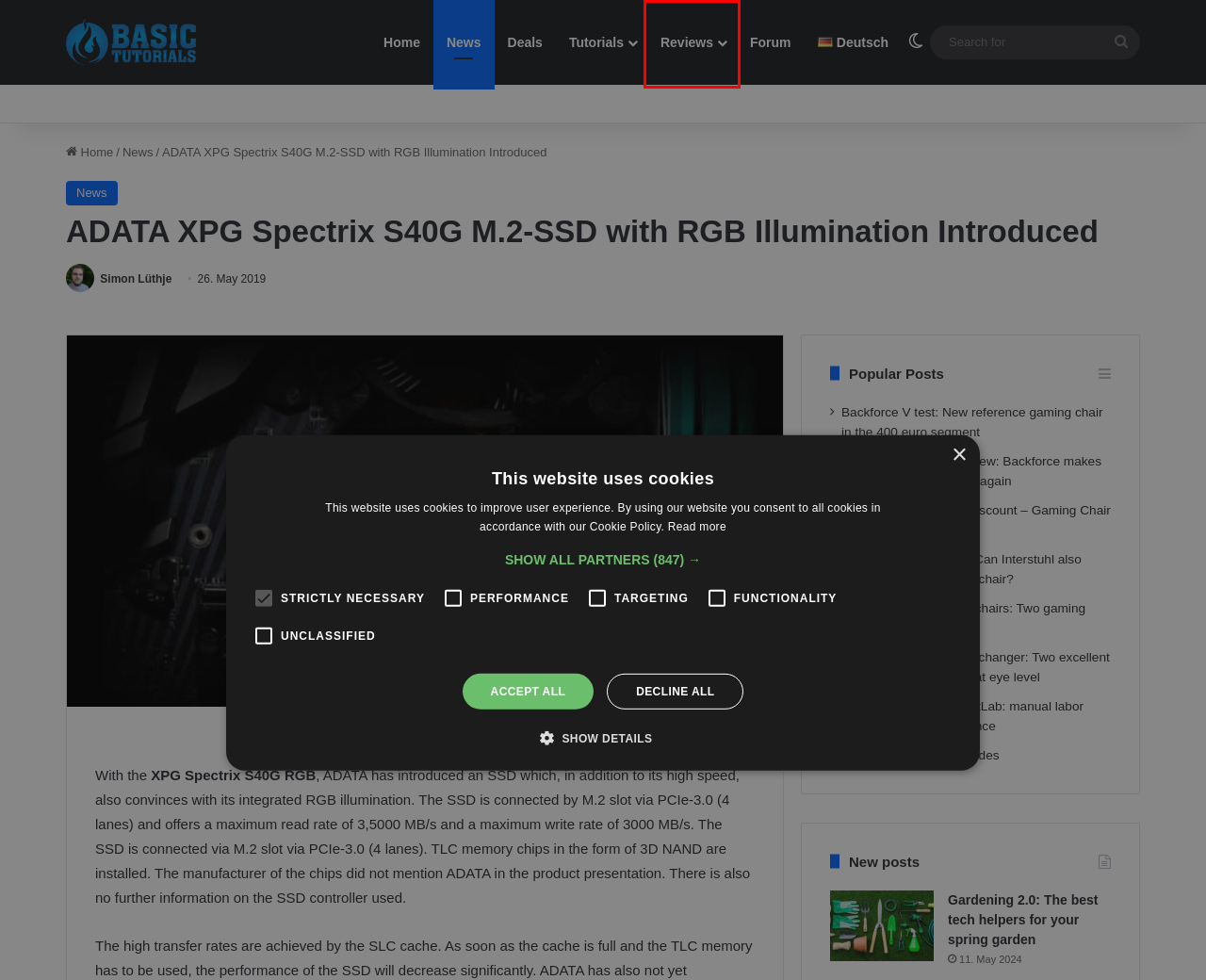Examine the webpage screenshot and identify the UI element enclosed in the red bounding box. Pick the webpage description that most accurately matches the new webpage after clicking the selected element. Here are the candidates:
A. Backforce versus Gamechanger: Two excellent gaming chairs (almost) at eye level
B. Simon Lüthje, Autor bei Basic Tutorials
C. Tutorials - Basic Tutorials
D. Privacy
E. Reviews - Basic Tutorials
F. Gardening 2.0: The best tech helpers for your spring garden
G. Backforce One review: Can Interstuhl also convince with a gaming chair?
H. ADATA XPG Spectrix S40G M.2-SSD mit RGB-Beleuchtung vorgestellt

E